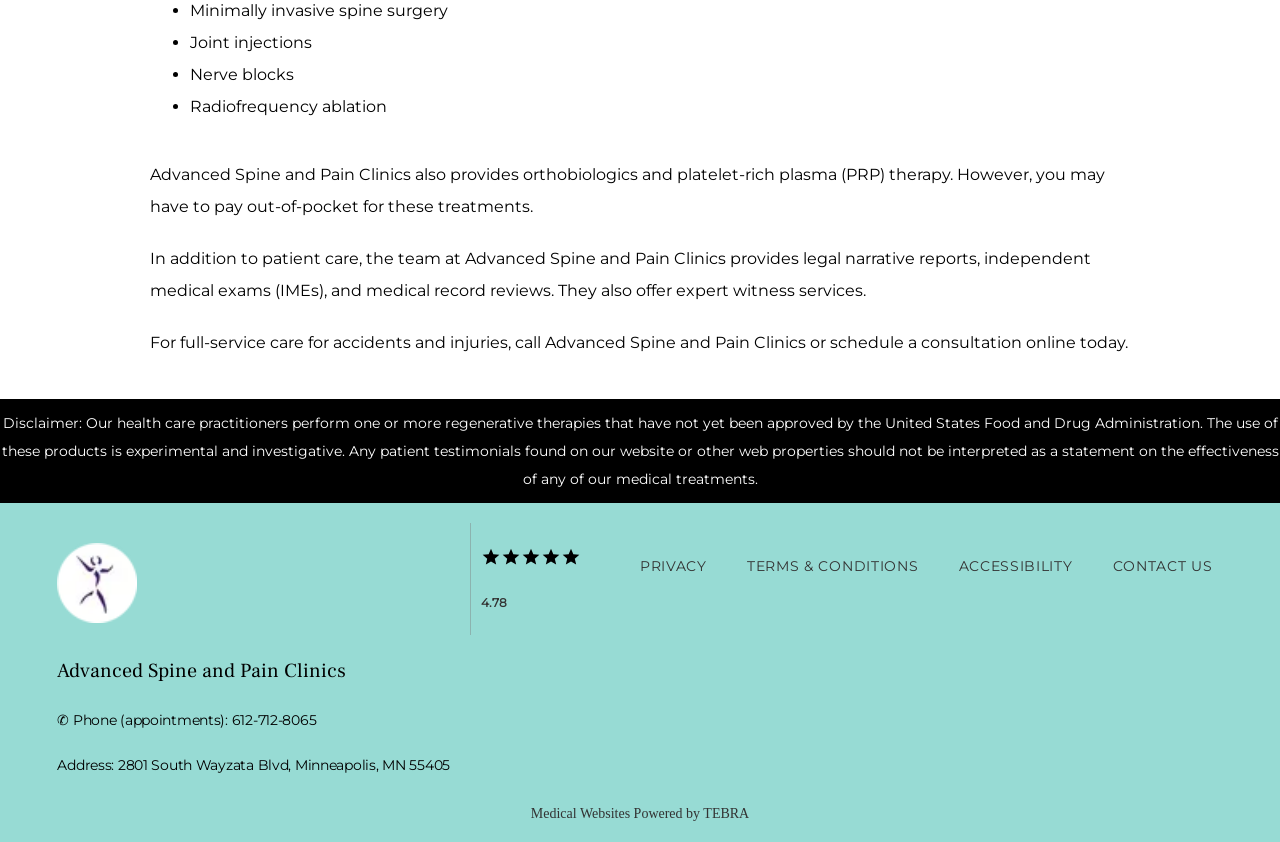Please respond in a single word or phrase: 
What is the phone number for appointments?

612-712-8065